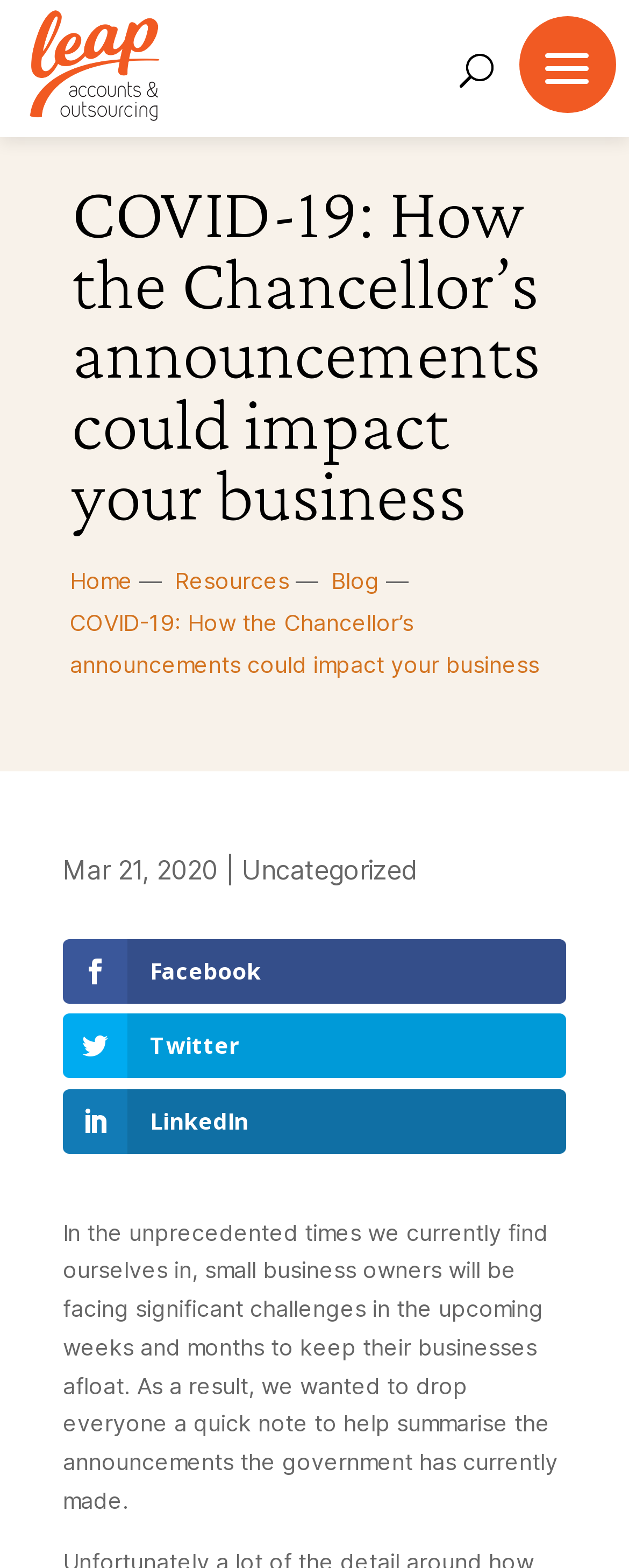Provide a single word or phrase answer to the question: 
What is the topic of the blog post?

COVID-19